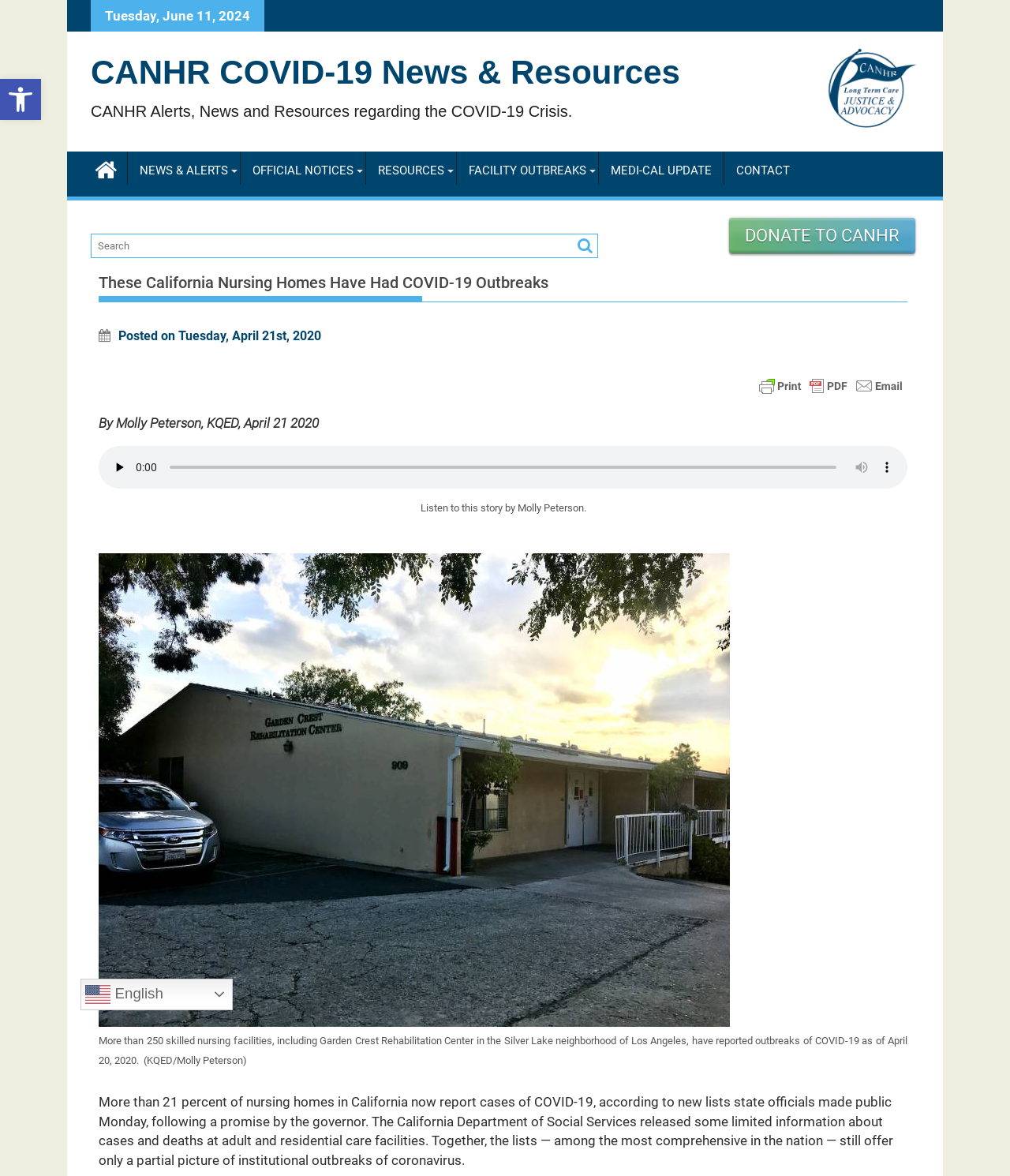Determine the bounding box for the HTML element described here: "Official Notices". The coordinates should be given as [left, top, right, bottom] with each number being a float between 0 and 1.

[0.238, 0.129, 0.362, 0.161]